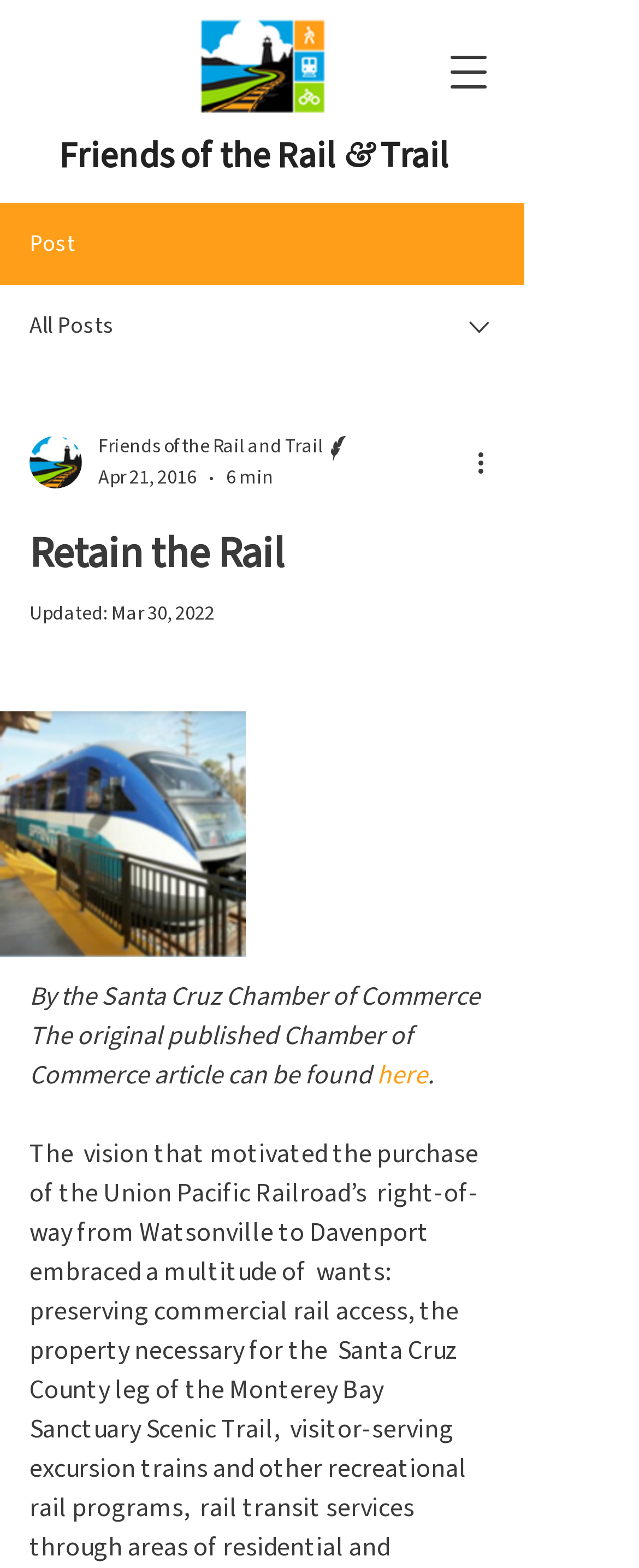Elaborate on the information and visuals displayed on the webpage.

The webpage is about "Retain the Rail" and is presented by Friends of the Rail & Trail. At the top left, there is a logo of Friends of the Rail & Trail, accompanied by a heading with the same name. Below the logo, there is a navigation menu button on the right side. 

On the left side, there are several menu items, including "Post" and "All Posts", with an image and a combobox below them. The combobox has a dropdown menu with options including the writer's picture, the name "Friends of the Rail and Trail", the writer's name, the date "Apr 21, 2016", and the time "6 min".

The main content of the webpage is a article titled "Retain the Rail", with an update date "Mar 30, 2022" below it. The article is written by the Santa Cruz Chamber of Commerce, and there is a note at the bottom stating that the original published article can be found by clicking on the "here" link.

There are several buttons and images scattered throughout the webpage, including a "More actions" button and an image of a writer's picture. The overall layout is organized, with clear headings and concise text.